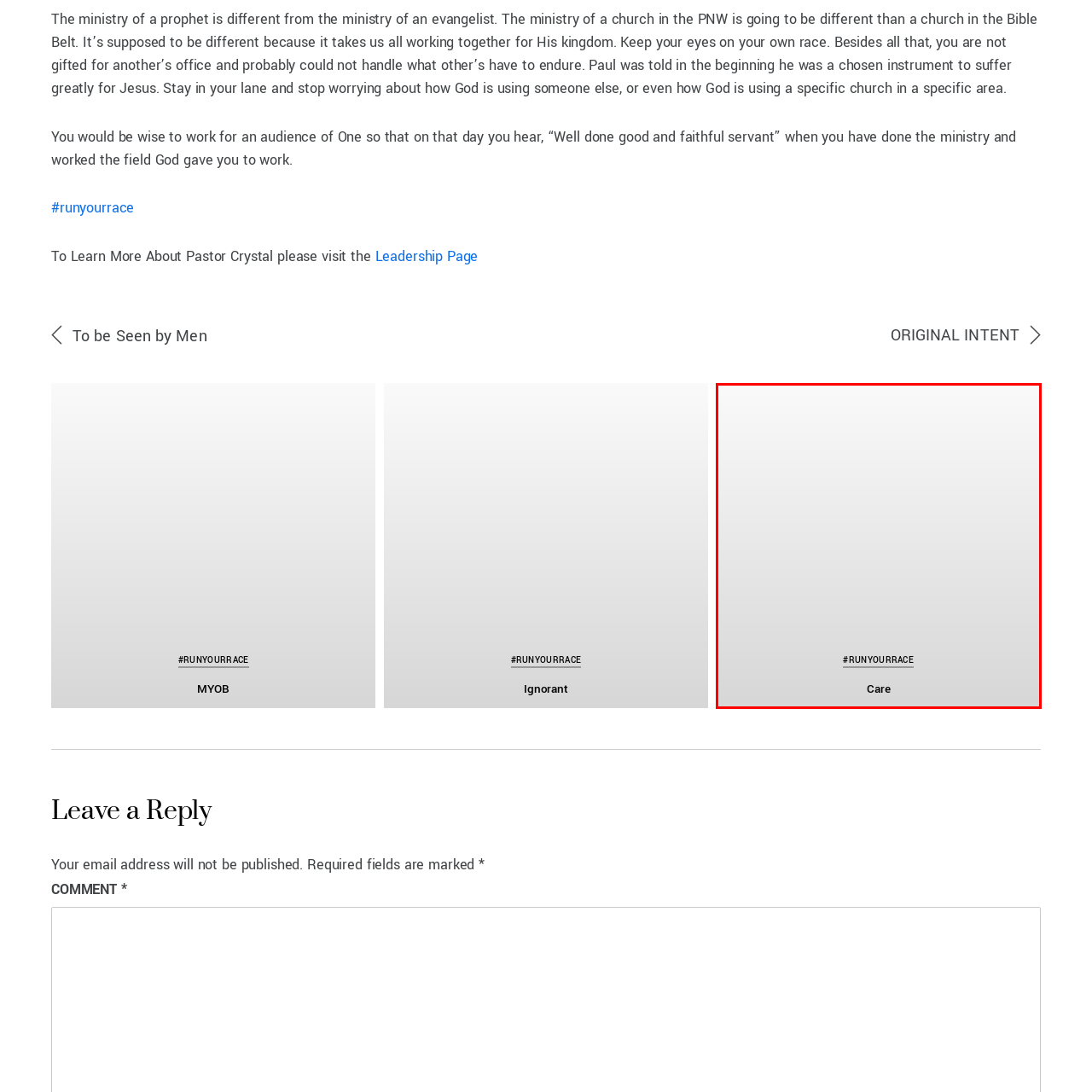Look closely at the image highlighted by the red bounding box and supply a detailed explanation in response to the following question: What is the centered word in the image?

Beneath the '#RUNYOURRACE' text, the word 'Care' is centered, possibly indicating the importance of compassion and concern in one's spiritual or communal life.